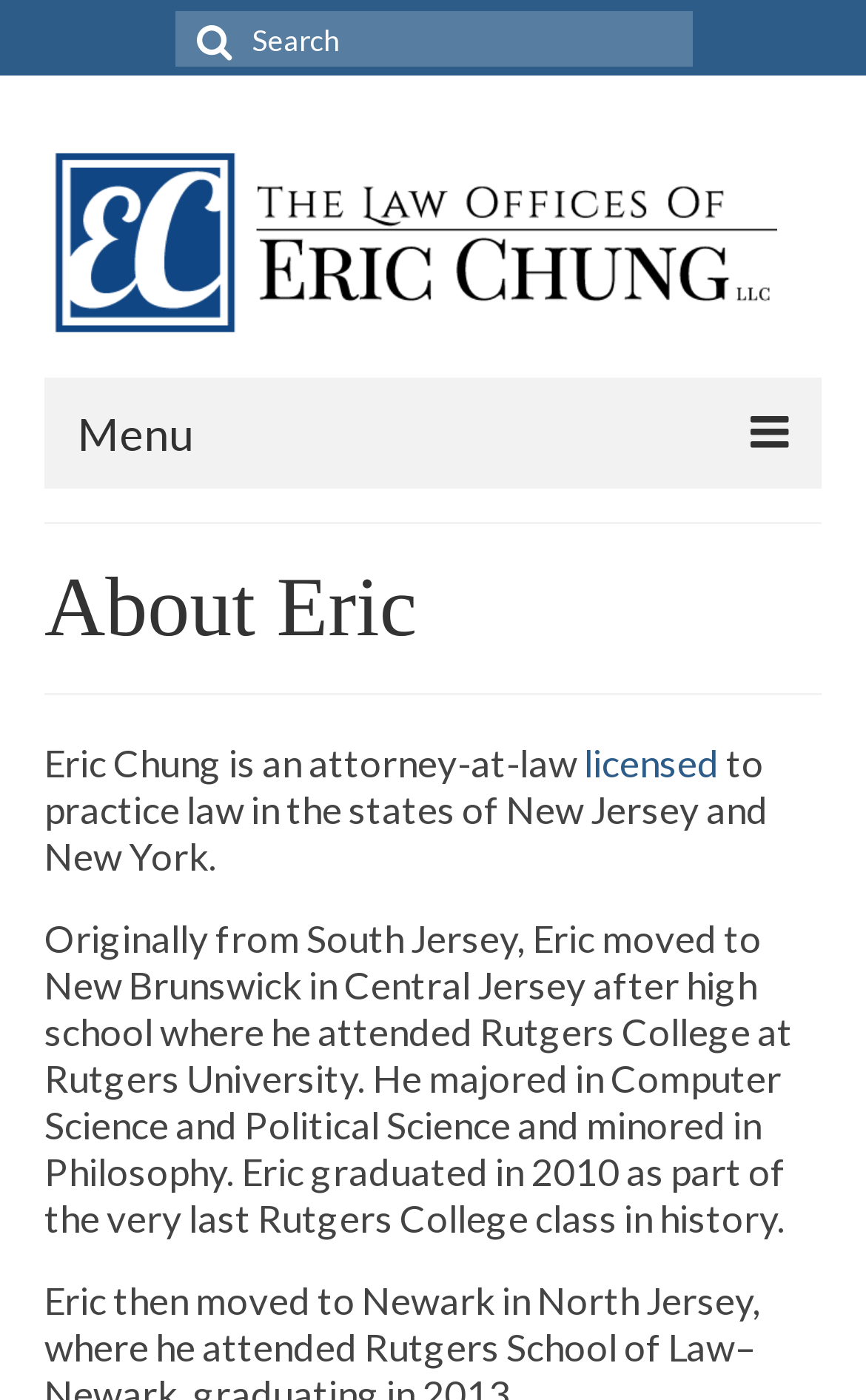Where did Eric attend college?
Based on the image content, provide your answer in one word or a short phrase.

Rutgers University